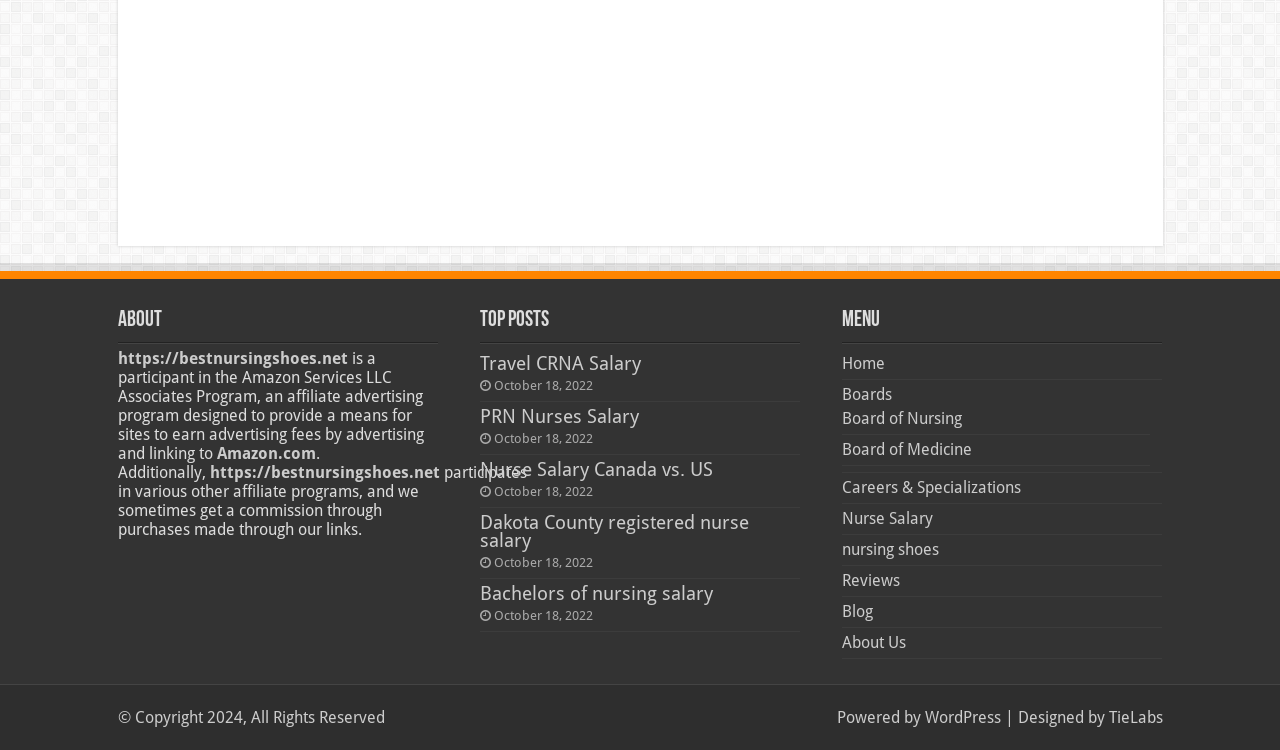What is the name of the content management system used by this website?
Based on the screenshot, answer the question with a single word or phrase.

WordPress